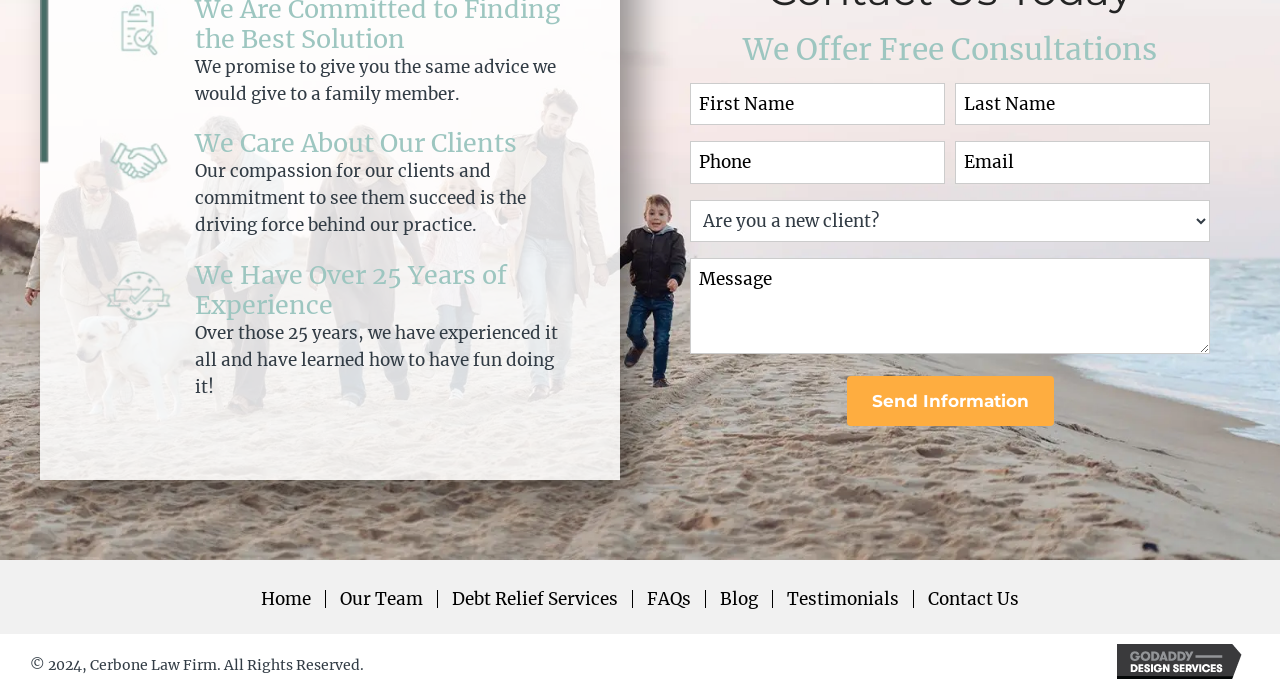How many links are in the navigation menu?
Use the information from the image to give a detailed answer to the question.

I counted the number of link elements inside the navigation element, which are 'Home', 'Our Team', 'Debt Relief Services', 'FAQs', 'Blog', 'Testimonials', 'Contact Us'.